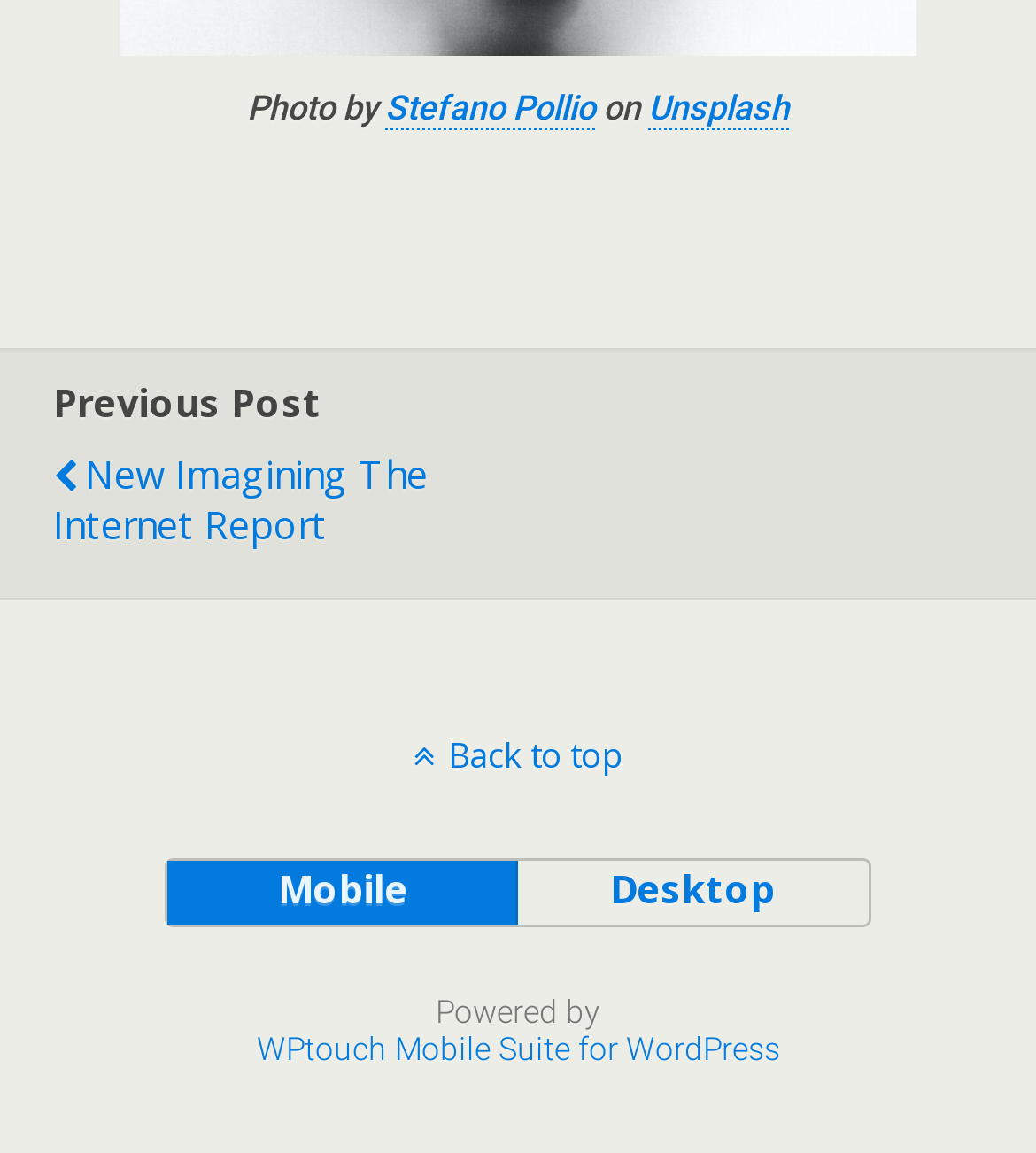Please identify the bounding box coordinates of the element that needs to be clicked to perform the following instruction: "View previous post".

[0.051, 0.327, 0.31, 0.371]